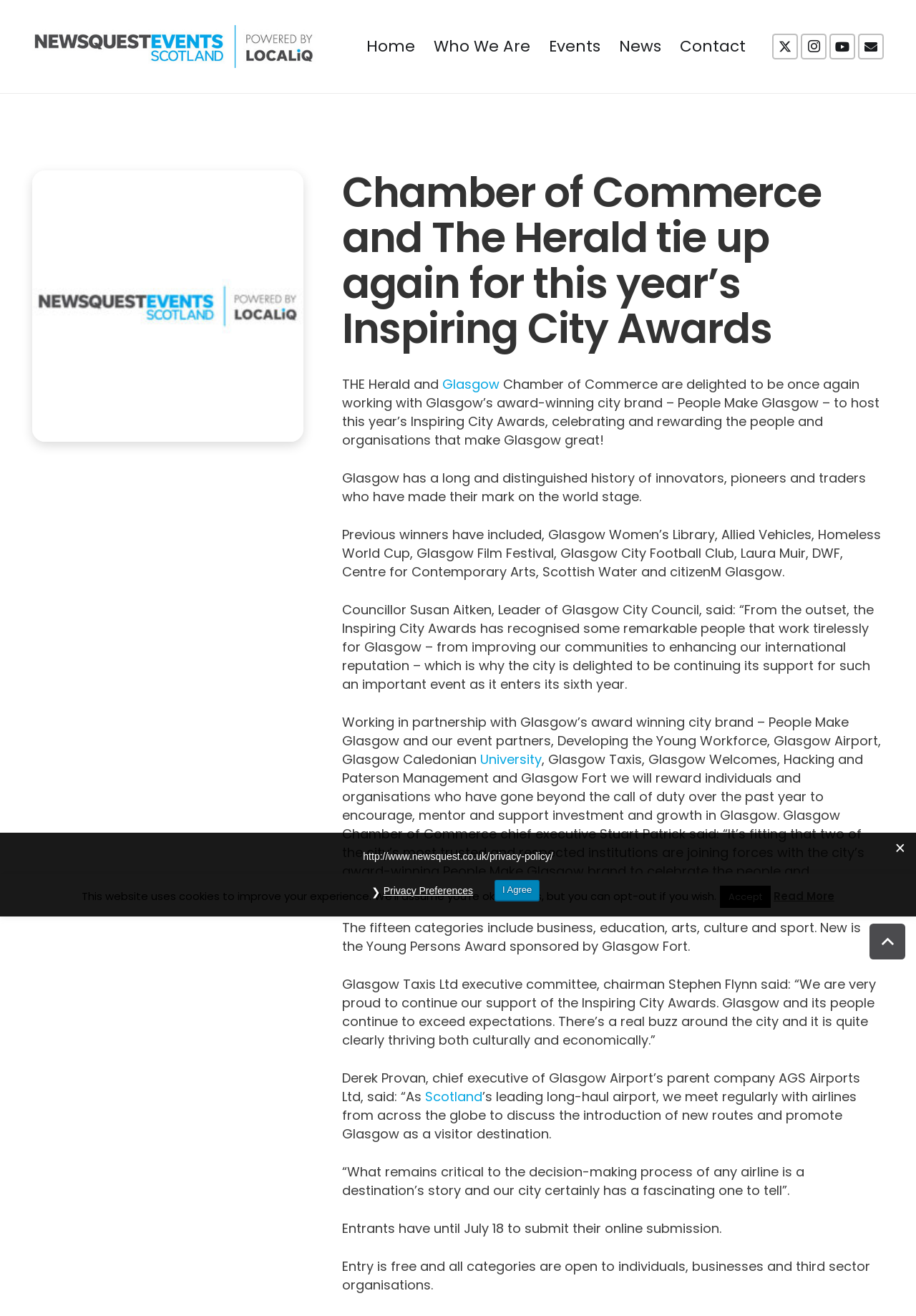Pinpoint the bounding box coordinates for the area that should be clicked to perform the following instruction: "Click the Twitter link".

[0.843, 0.026, 0.871, 0.045]